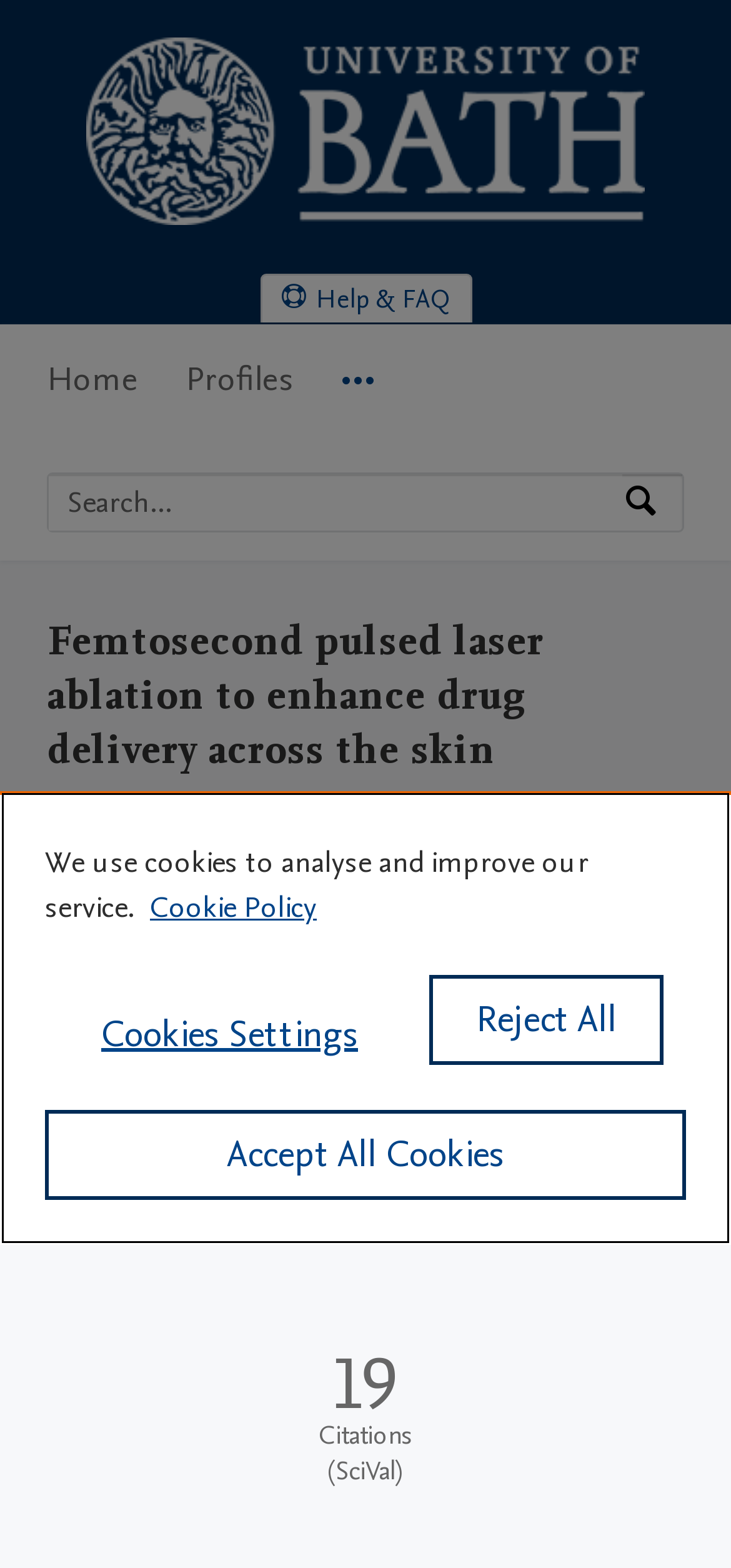Please determine the bounding box coordinates of the clickable area required to carry out the following instruction: "View the help and FAQ page". The coordinates must be four float numbers between 0 and 1, represented as [left, top, right, bottom].

[0.358, 0.176, 0.642, 0.206]